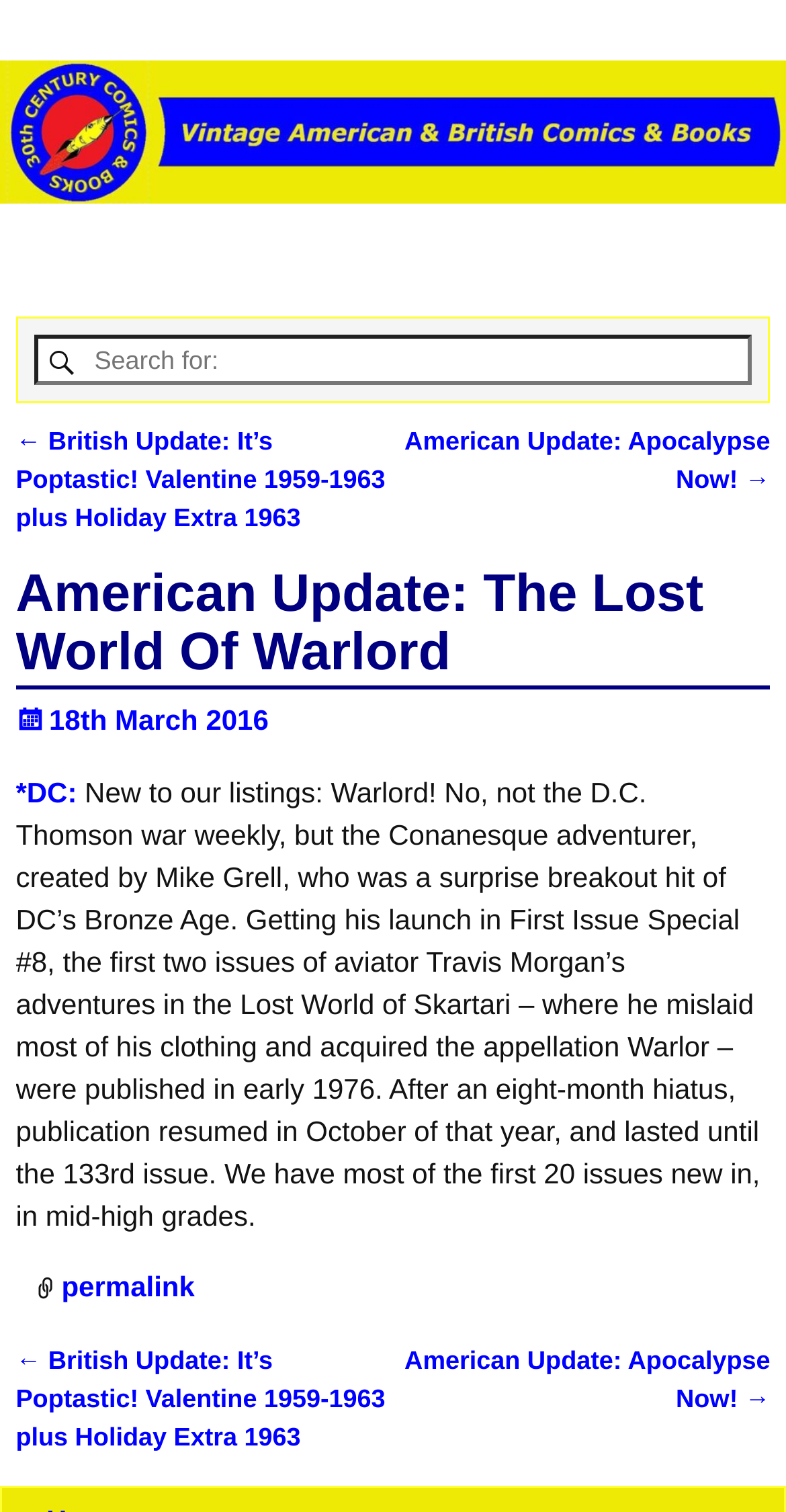Generate a comprehensive description of the webpage content.

The webpage is about American Update: The Lost World Of Warlord. At the top, there is a heading with the same title as the webpage. Below it, there are three links: "Home", "→", and "What's New". 

To the right of the top heading, there is a main section that takes up most of the webpage. Within this section, there is a complementary section that contains a search bar with a search button on the left and a heading "Post navigation" above two links: "← British Update: It’s Poptastic! Valentine 1959-1963 plus Holiday Extra 1963" and "American Update: Apocalypse Now! →".

Below the search bar, there is an article section that contains a header with the same title as the webpage. Under the header, there is a link with a date "18th March 2016" and a paragraph of text describing Warlord, a comic book character created by Mike Grell. The text explains that Warlord was a surprise breakout hit of DC’s Bronze Age and provides information about its publication history.

At the bottom of the webpage, there is a footer section with a link "permalink" and another "Post navigation" heading above two links: "← British Update: It’s Poptastic! Valentine 1959-1963 plus Holiday Extra 1963" and "American Update: Apocalypse Now! →".